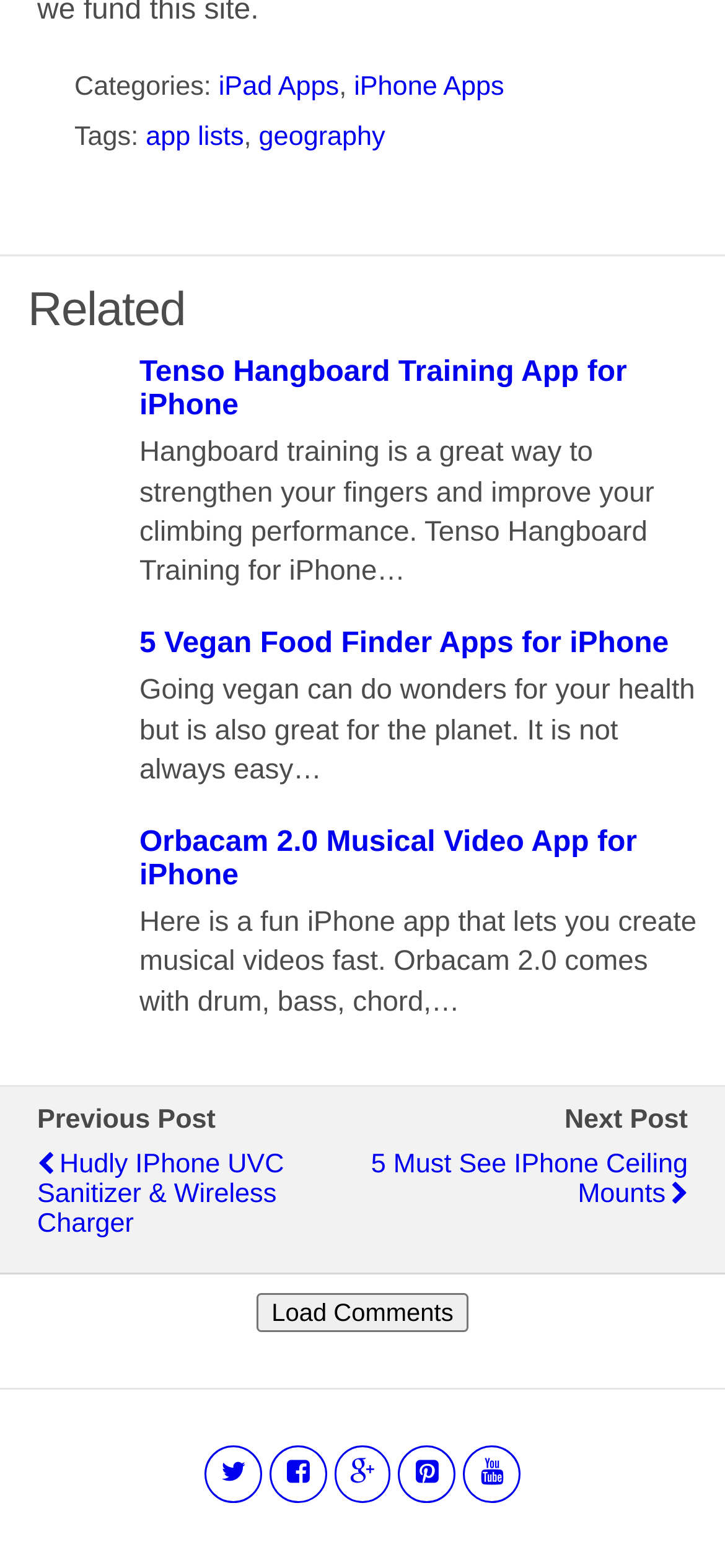What is the category of the first related link?
Please answer the question with a detailed and comprehensive explanation.

I looked at the first related link, 'Tenso Hangboard Training App for iPhone', and saw that it is categorized under 'iPhone Apps'.